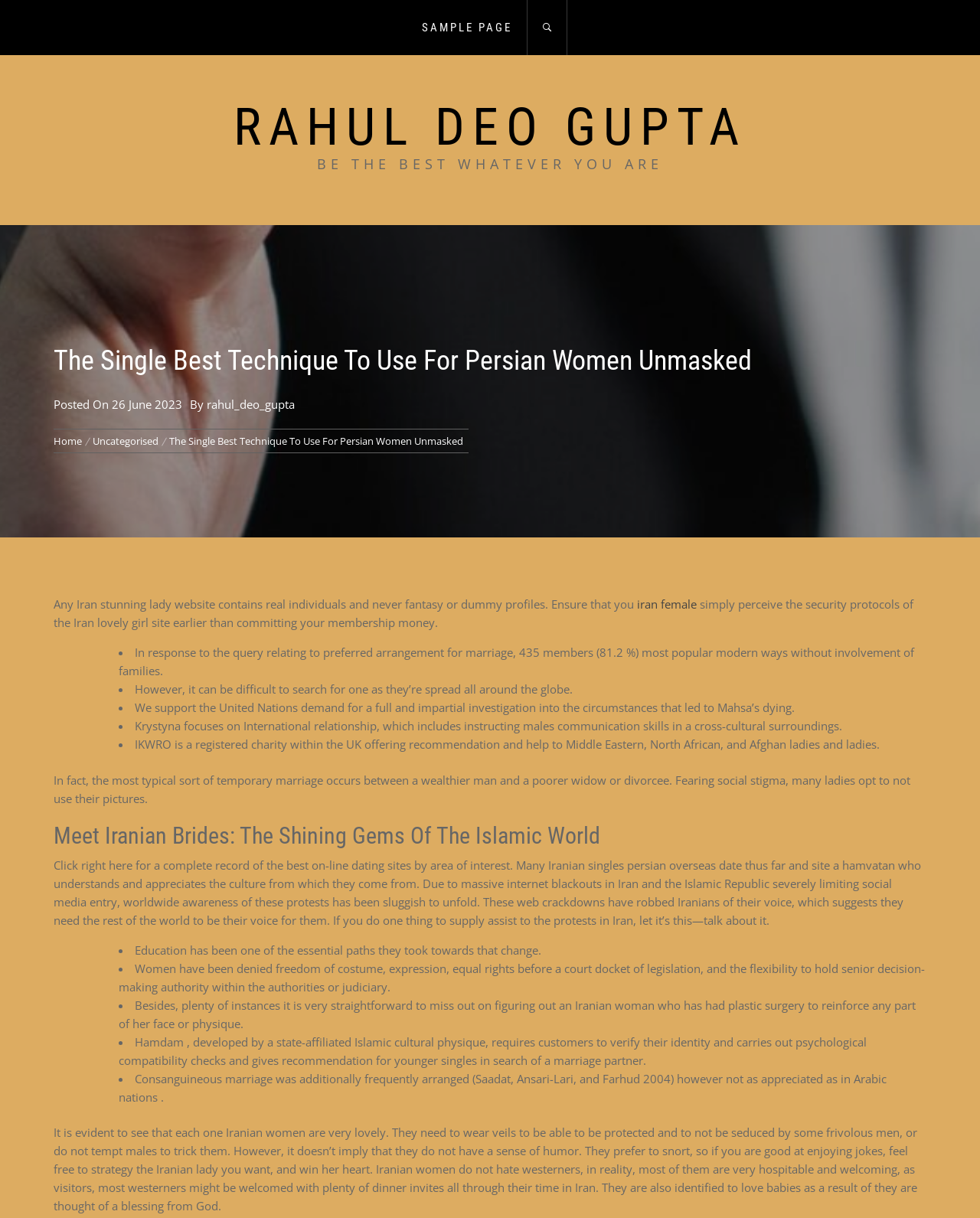Please determine the bounding box coordinates of the element's region to click in order to carry out the following instruction: "Click SAMPLE PAGE". The coordinates should be four float numbers between 0 and 1, i.e., [left, top, right, bottom].

[0.418, 0.0, 0.534, 0.045]